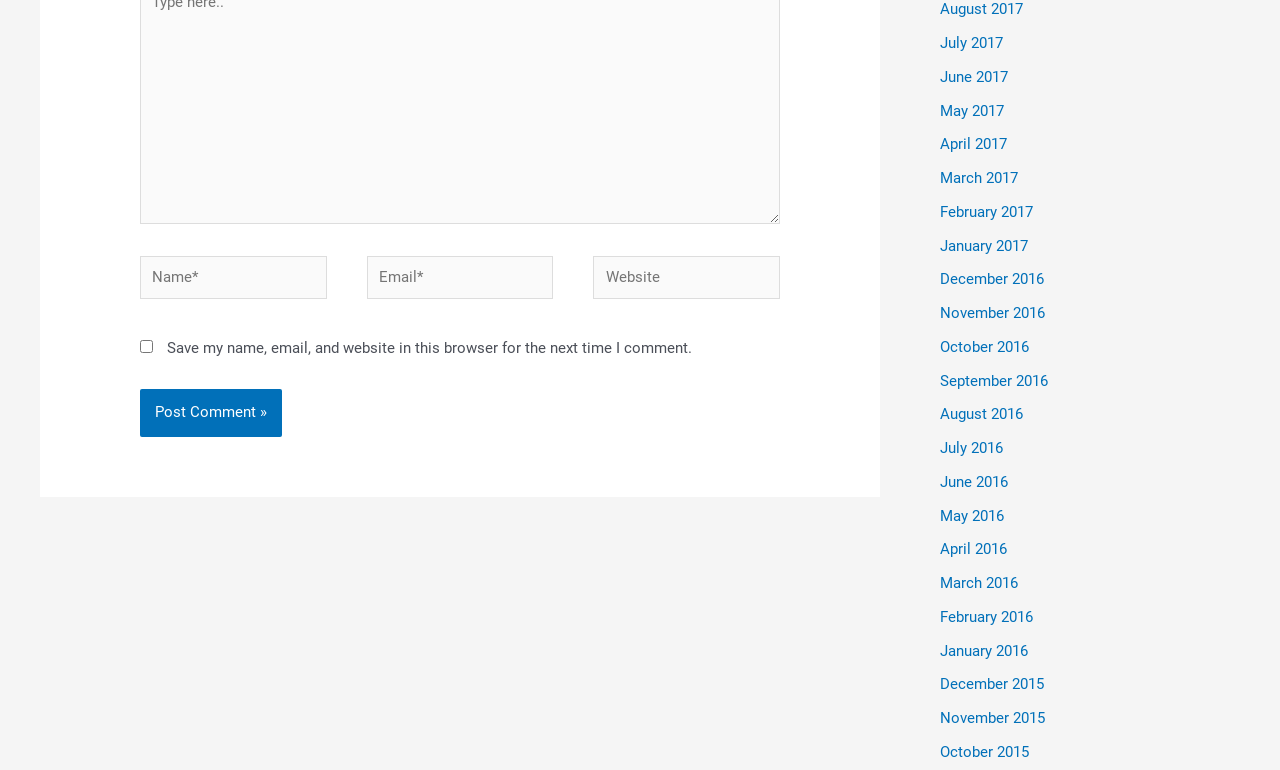Determine the bounding box coordinates for the area you should click to complete the following instruction: "Enter your name".

[0.109, 0.333, 0.255, 0.388]